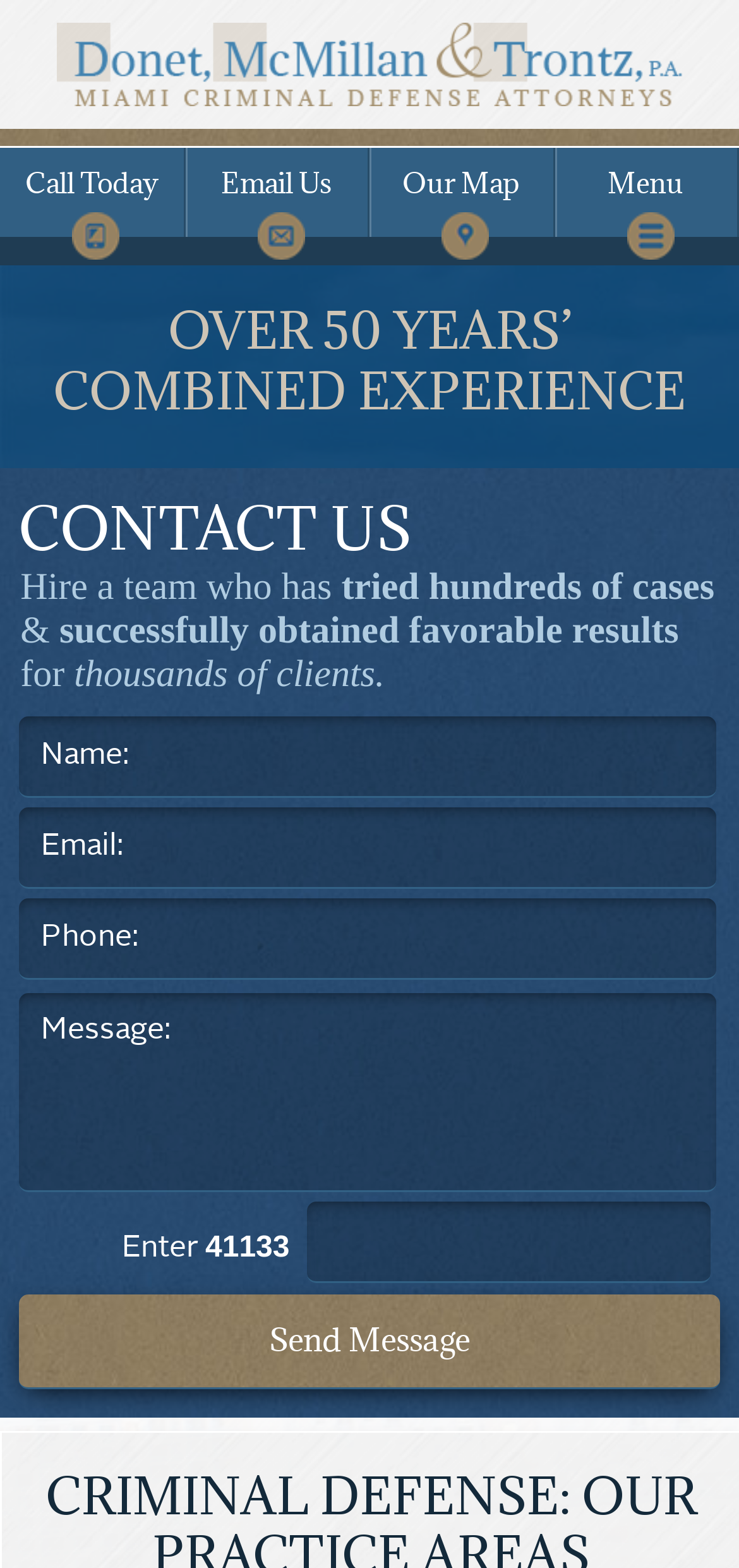What is the purpose of the 'Send Message' button?
From the details in the image, answer the question comprehensively.

The 'Send Message' button is located below the textboxes, which suggests that it is used to submit the information entered in the textboxes. Therefore, the purpose of the 'Send Message' button is to send a message.